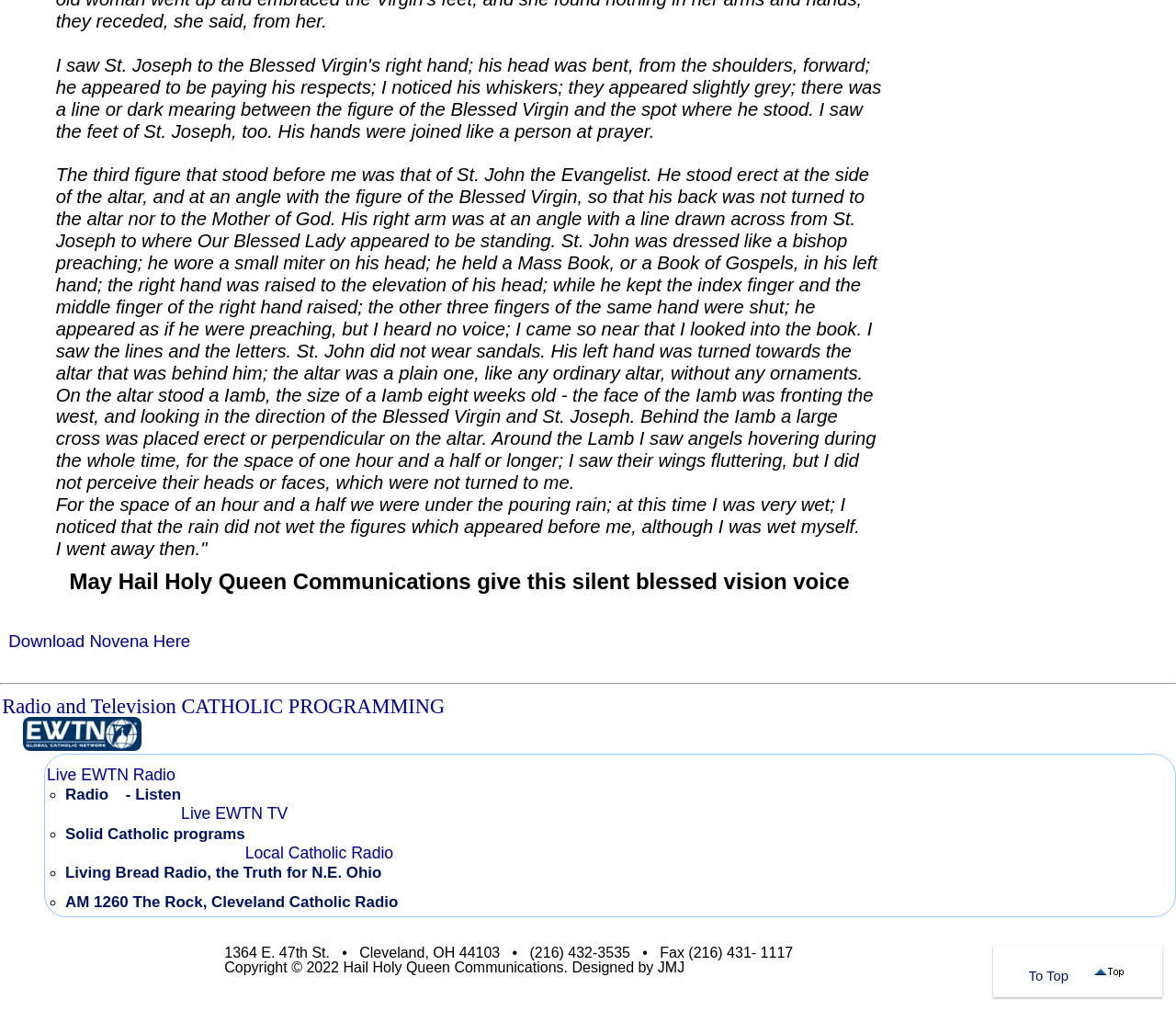What is the direction of the Lamb's face?
Make sure to answer the question with a detailed and comprehensive explanation.

The description states that the Lamb's face is fronting the west, and looking in the direction of the Blessed Virgin and St. Joseph.